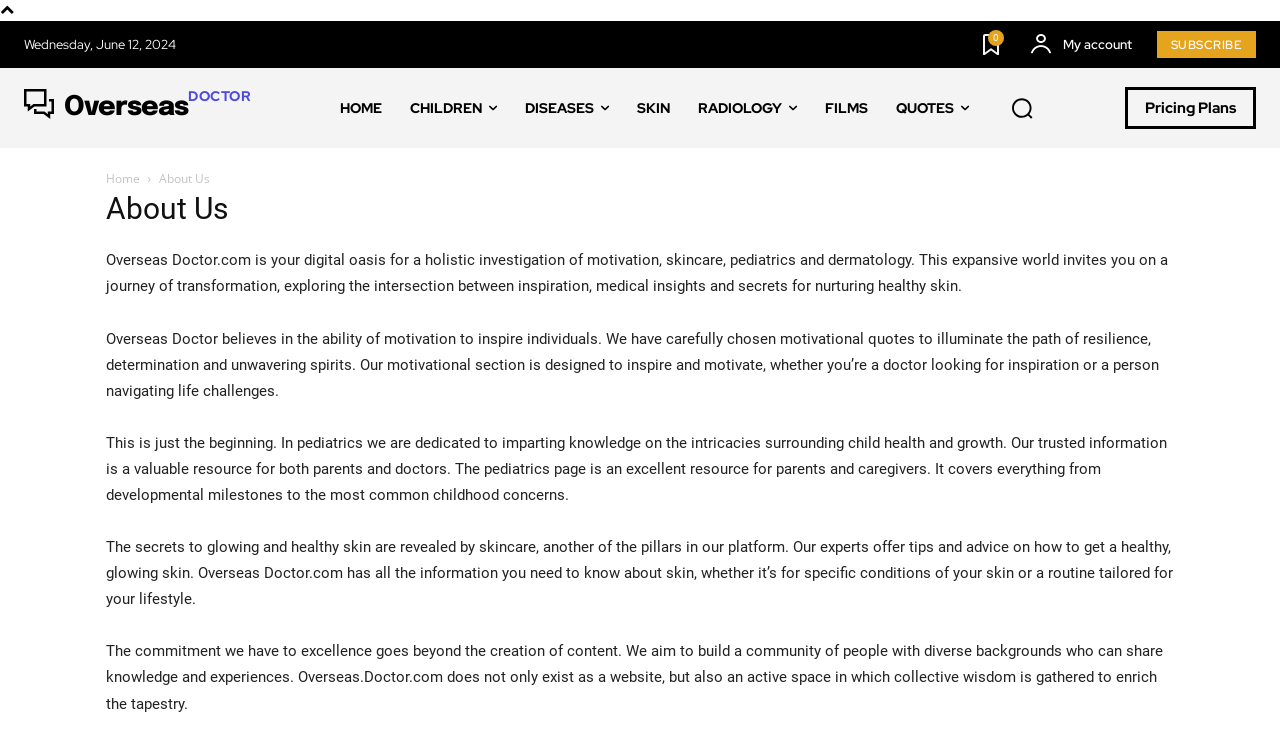Identify the coordinates of the bounding box for the element described below: "© 2014 Siteseen Ltd.". Return the coordinates as four float numbers between 0 and 1: [left, top, right, bottom].

None